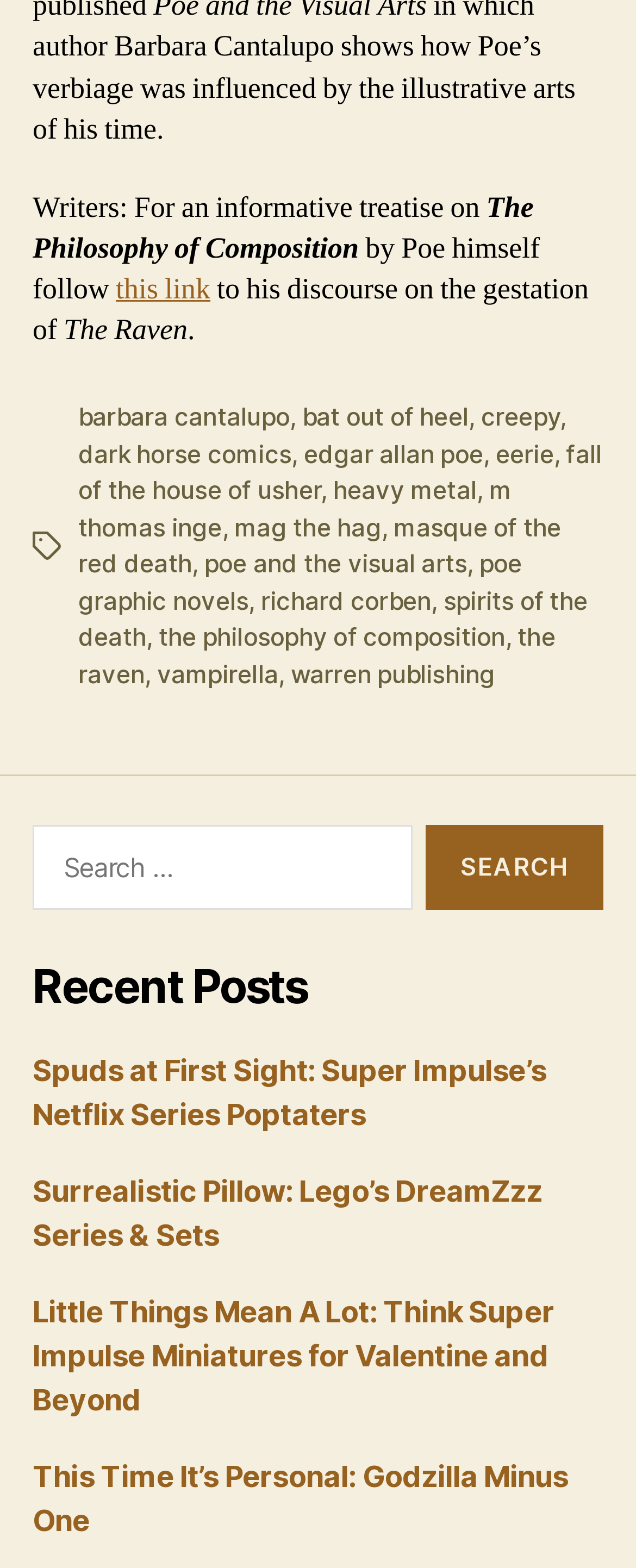Provide the bounding box coordinates of the section that needs to be clicked to accomplish the following instruction: "Click on the Search button."

[0.669, 0.526, 0.949, 0.581]